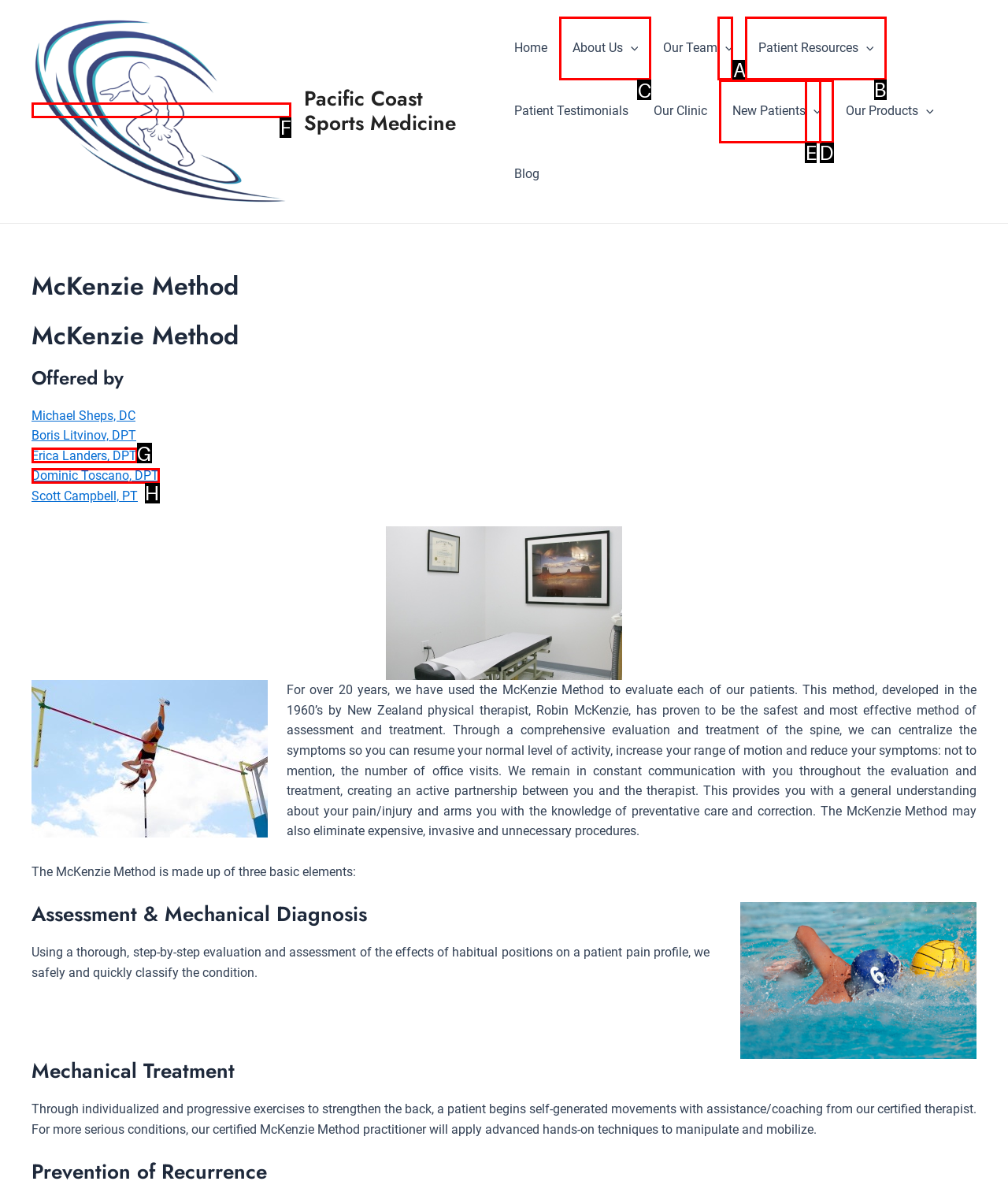Choose the HTML element that needs to be clicked for the given task: Click on About Us Menu Toggle Respond by giving the letter of the chosen option.

C